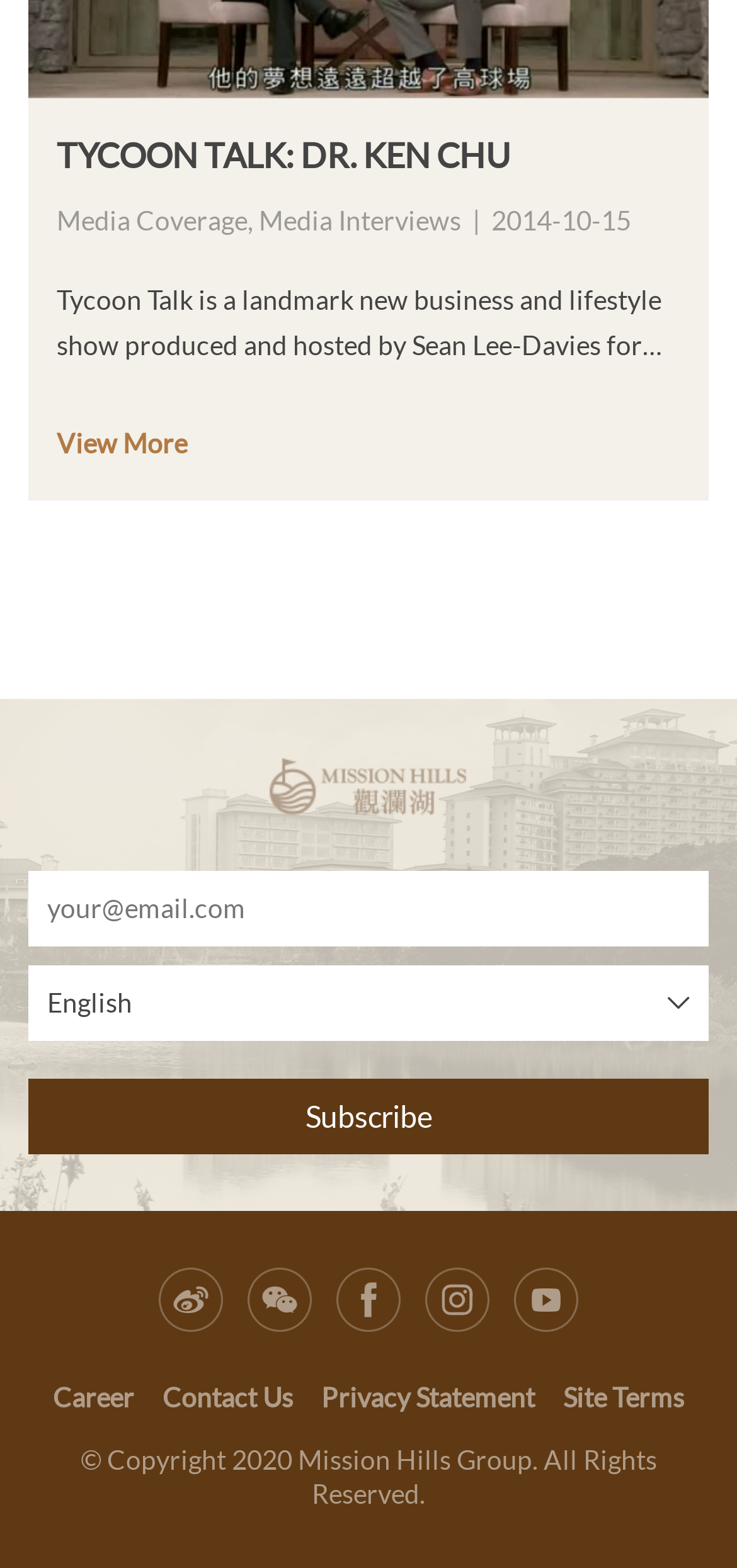Identify the bounding box coordinates of the section to be clicked to complete the task described by the following instruction: "Check the Facility Operations Associate job listing". The coordinates should be four float numbers between 0 and 1, formatted as [left, top, right, bottom].

None